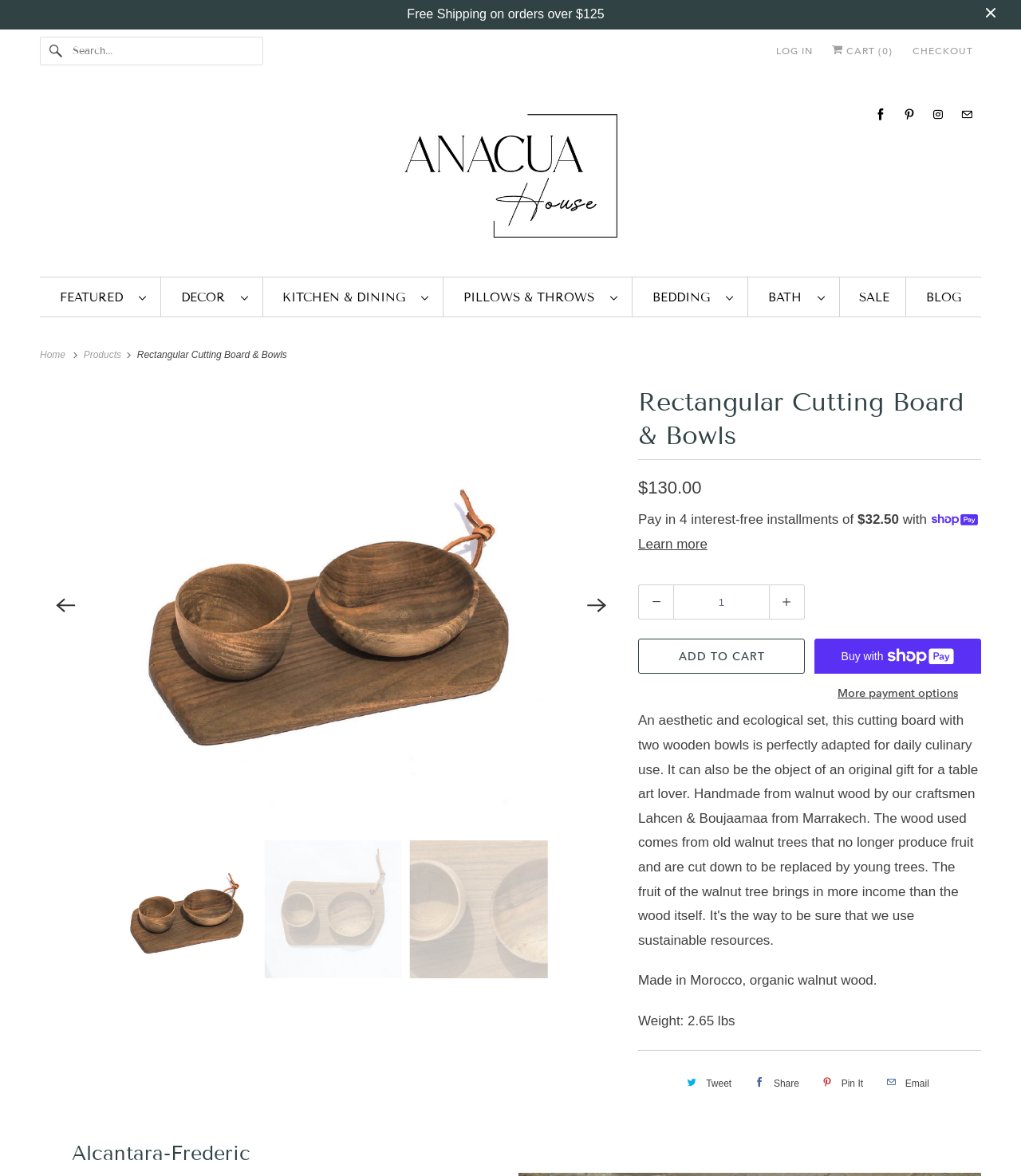Provide the bounding box coordinates of the section that needs to be clicked to accomplish the following instruction: "Add to cart."

[0.625, 0.543, 0.788, 0.573]